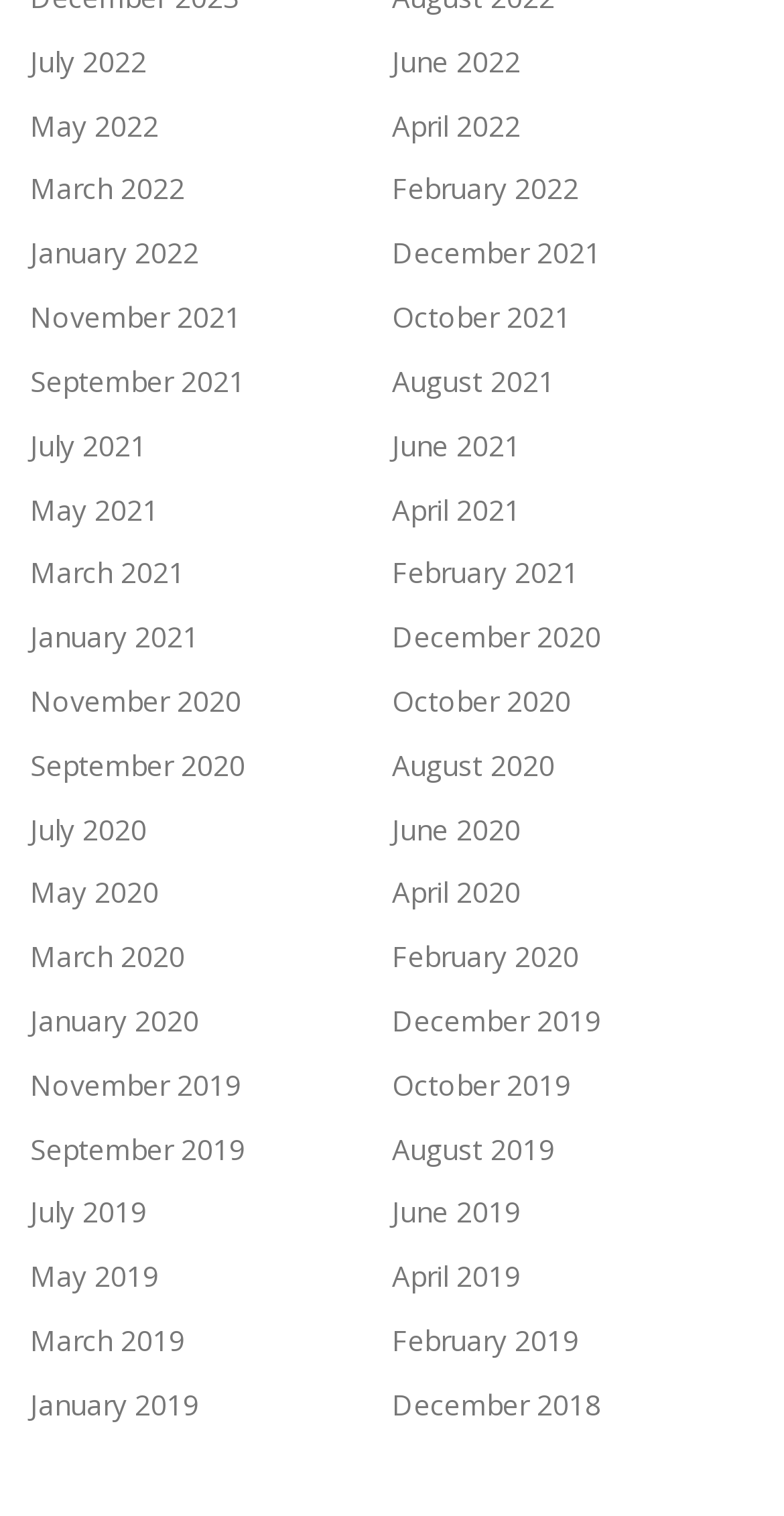Determine the bounding box coordinates of the clickable element necessary to fulfill the instruction: "View January 2020". Provide the coordinates as four float numbers within the 0 to 1 range, i.e., [left, top, right, bottom].

[0.038, 0.66, 0.254, 0.686]